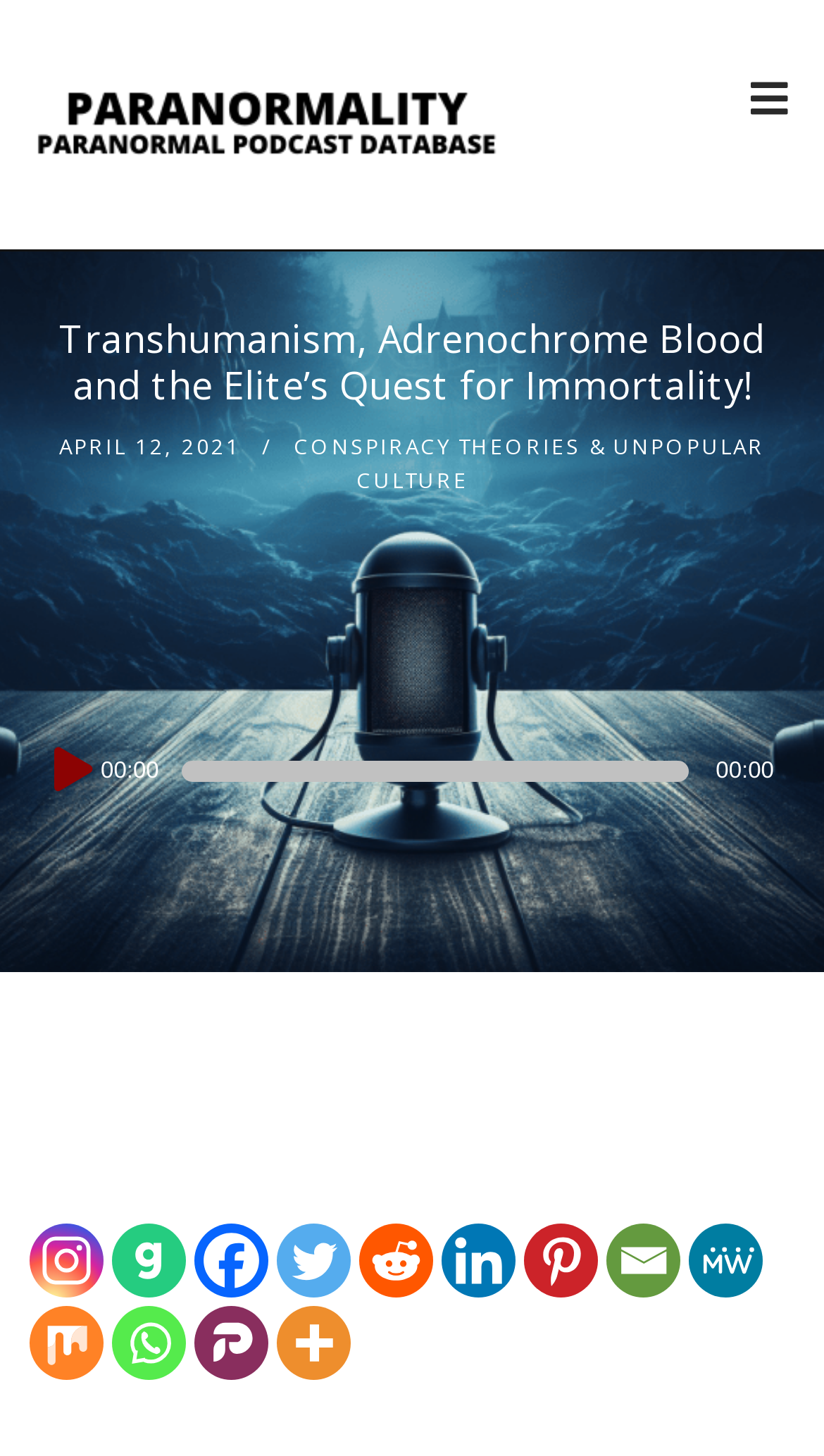Extract the bounding box coordinates for the HTML element that matches this description: "aria-label="facebook"". The coordinates should be four float numbers between 0 and 1, i.e., [left, top, right, bottom].

None